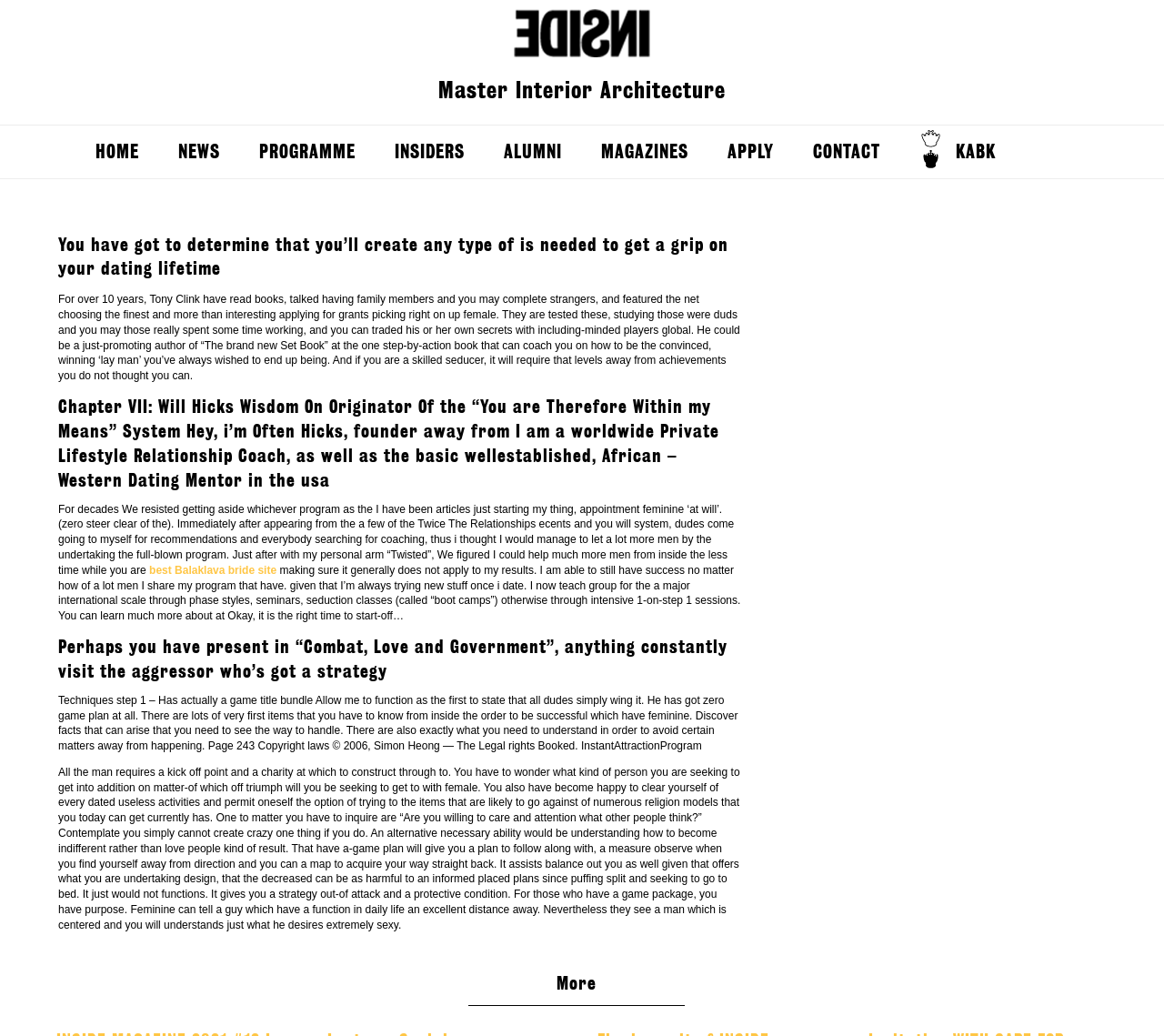Give the bounding box coordinates for this UI element: "Studio SPACE". The coordinates should be four float numbers between 0 and 1, arranged as [left, top, right, bottom].

[0.406, 0.259, 0.589, 0.303]